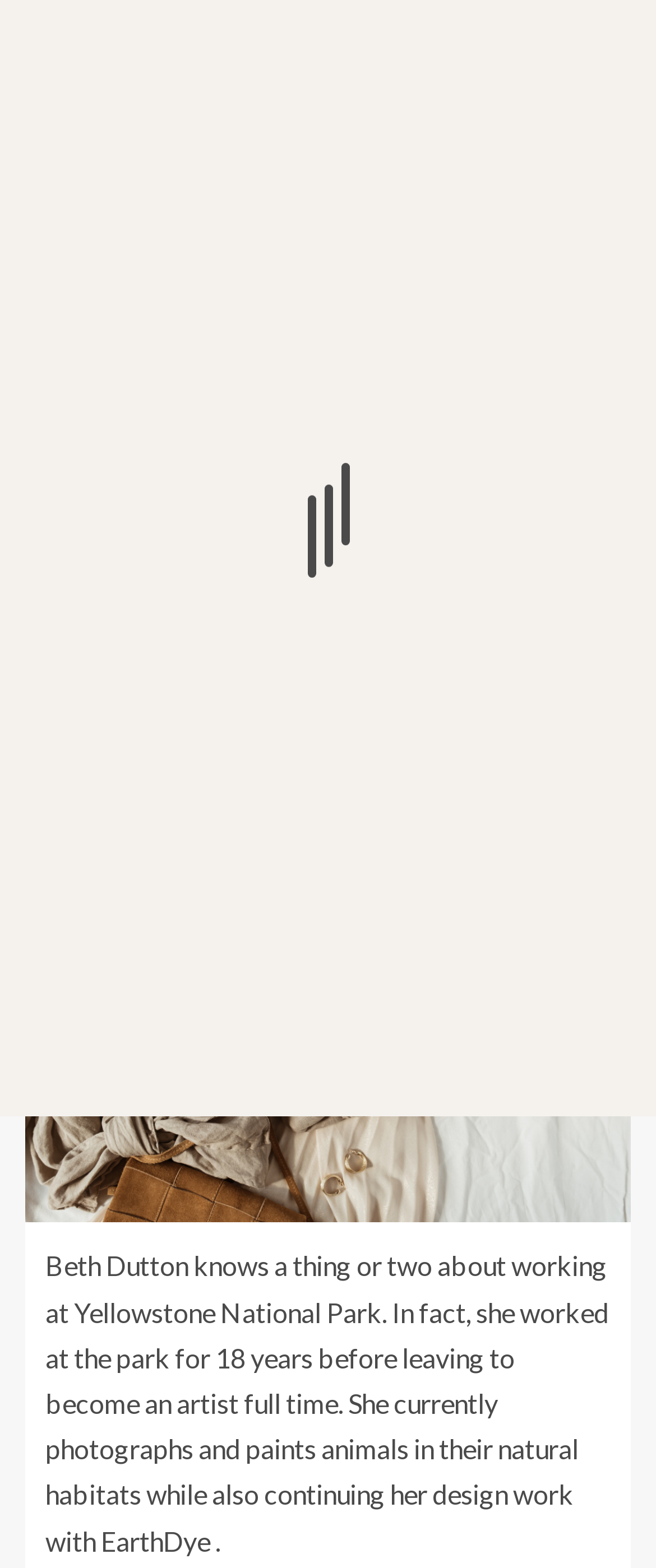What is the name of the person linked in the article?
Please answer using one word or phrase, based on the screenshot.

John Richards